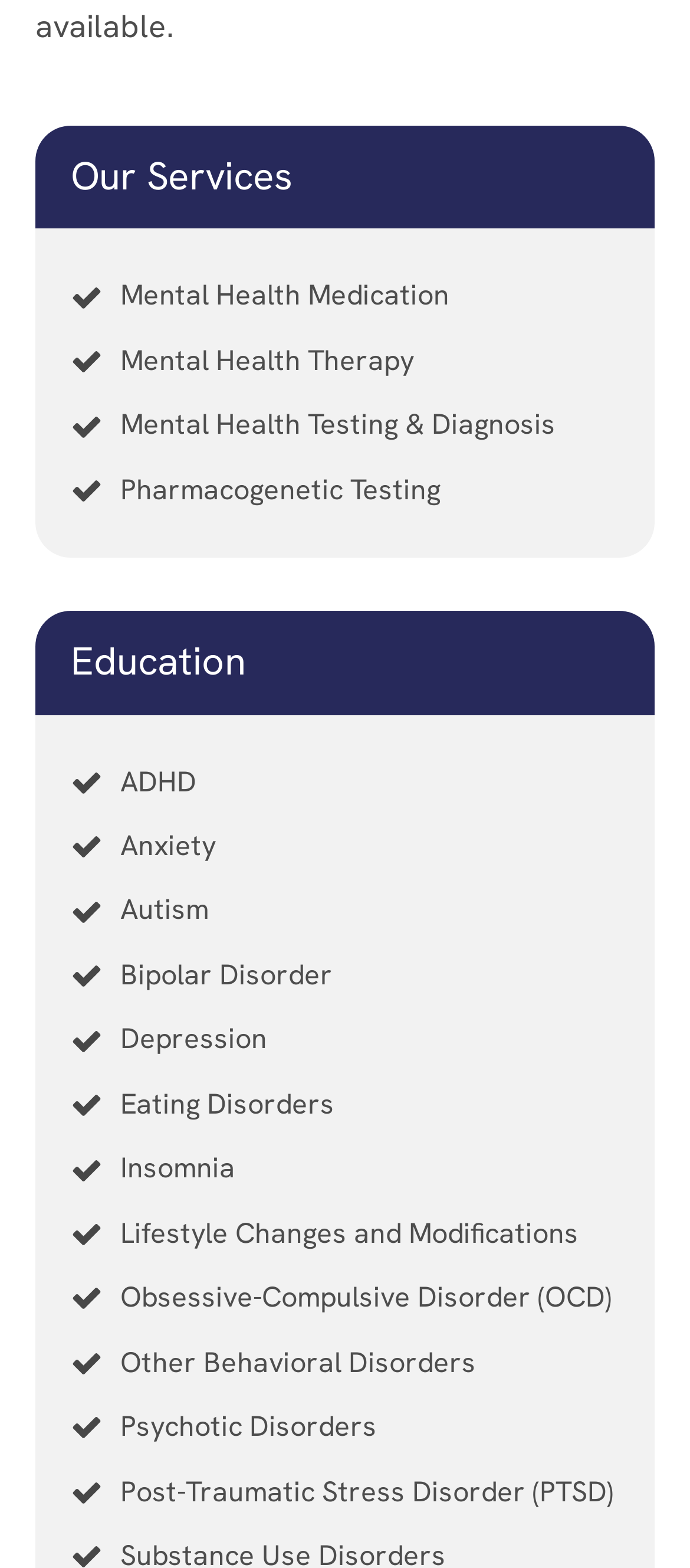Predict the bounding box coordinates of the UI element that matches this description: "Education". The coordinates should be in the format [left, top, right, bottom] with each value between 0 and 1.

[0.103, 0.407, 0.356, 0.439]